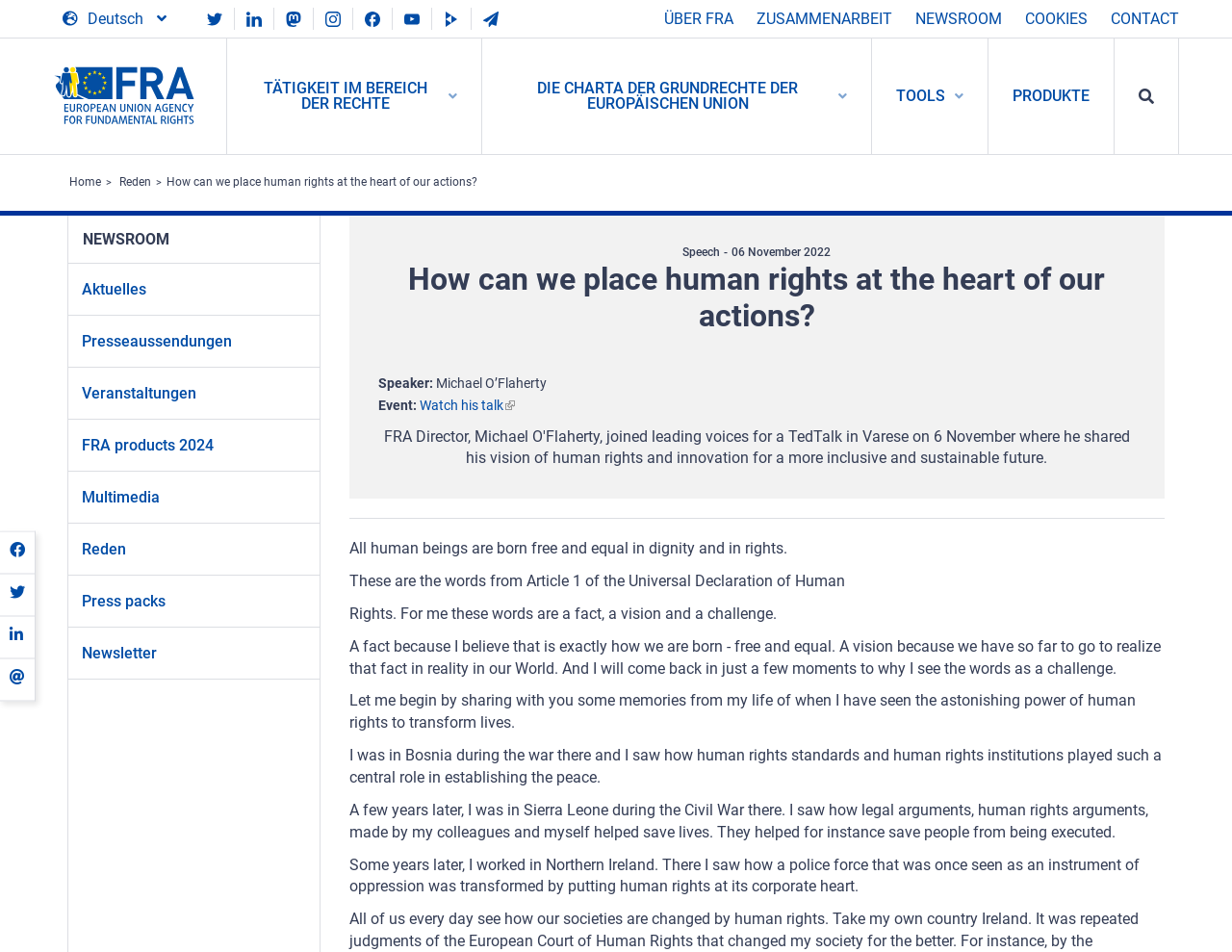Please identify the bounding box coordinates of the area that needs to be clicked to follow this instruction: "Search for something".

None